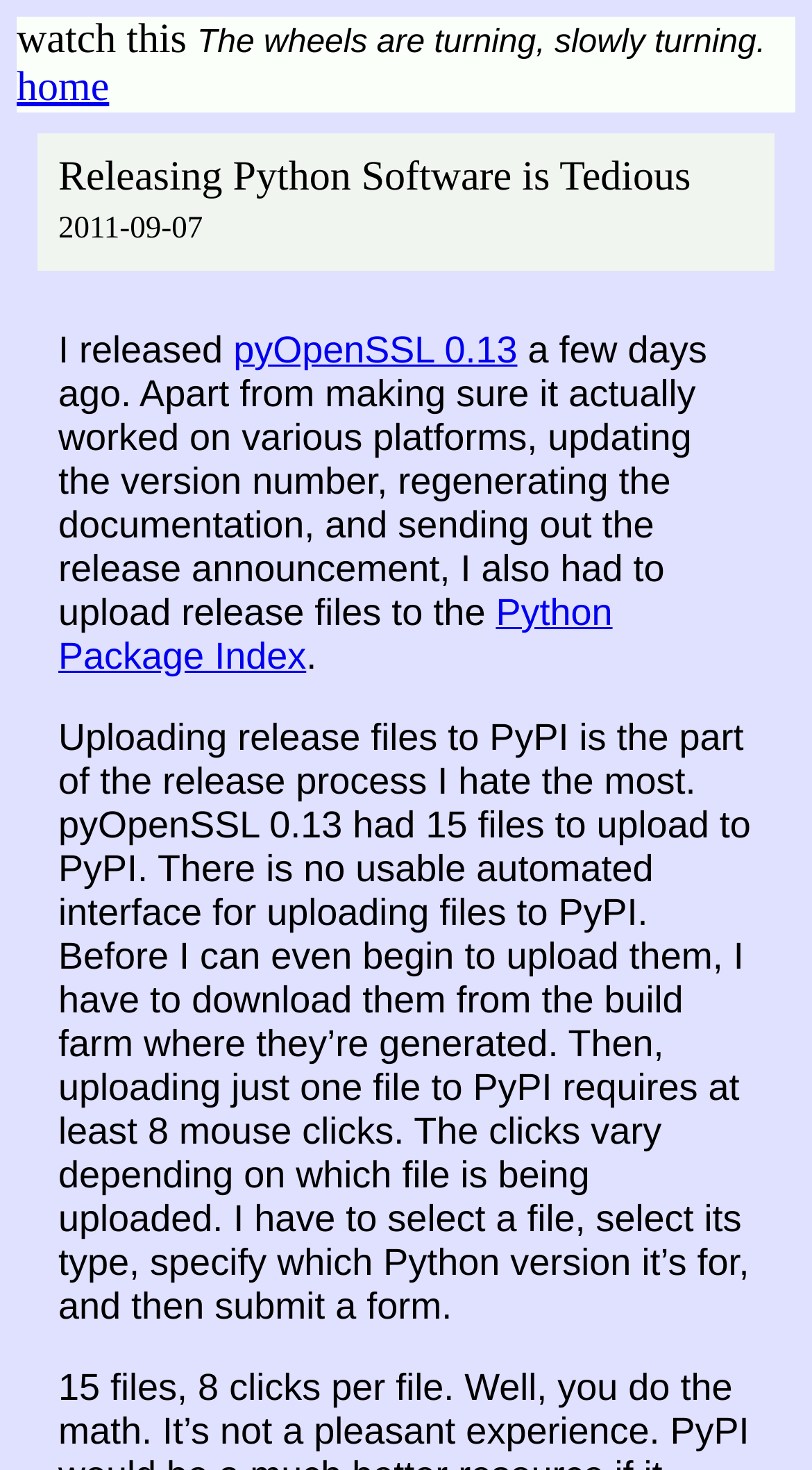Show the bounding box coordinates for the HTML element as described: "home".

[0.021, 0.044, 0.134, 0.075]